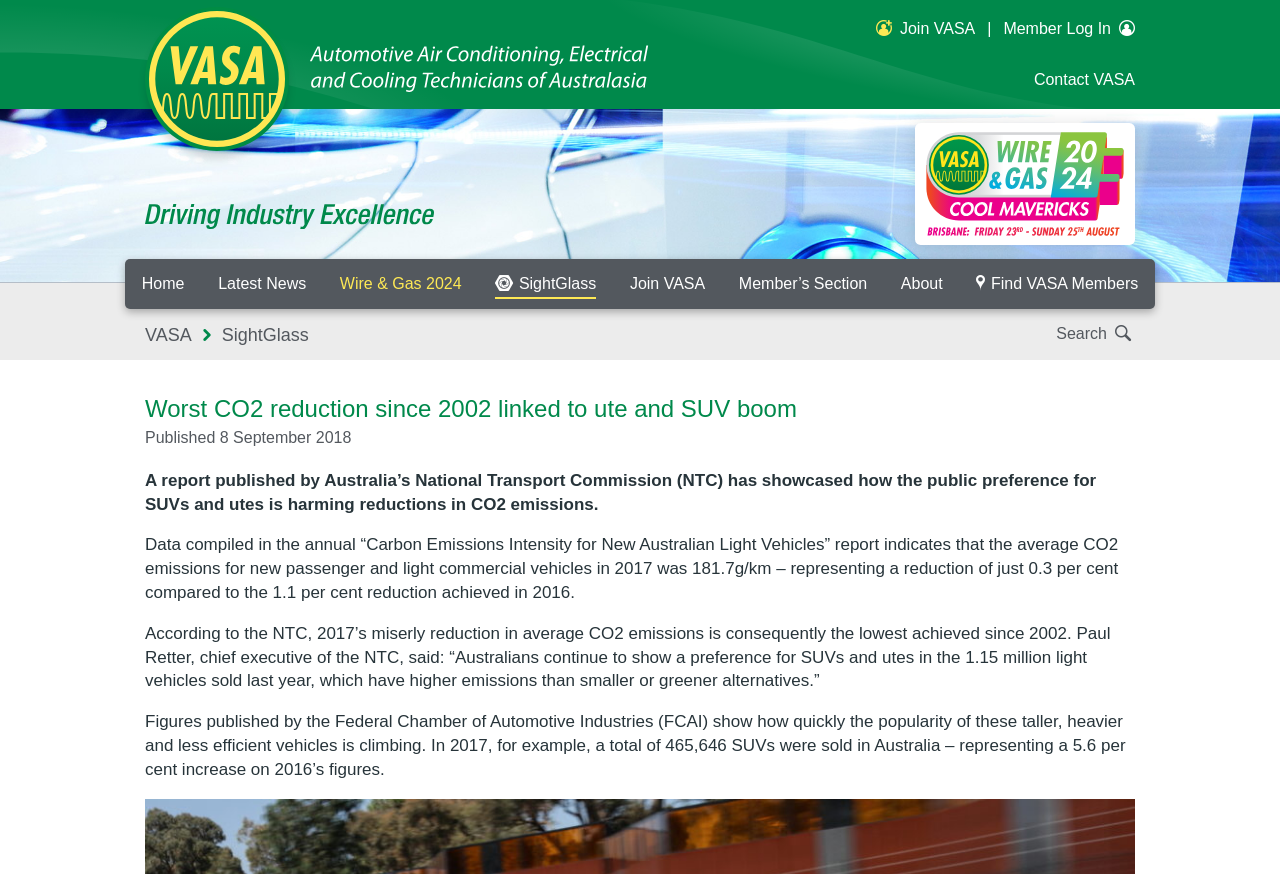Please give a concise answer to this question using a single word or phrase: 
What is the average CO2 emissions for new passenger and light commercial vehicles in 2017?

181.7g/km